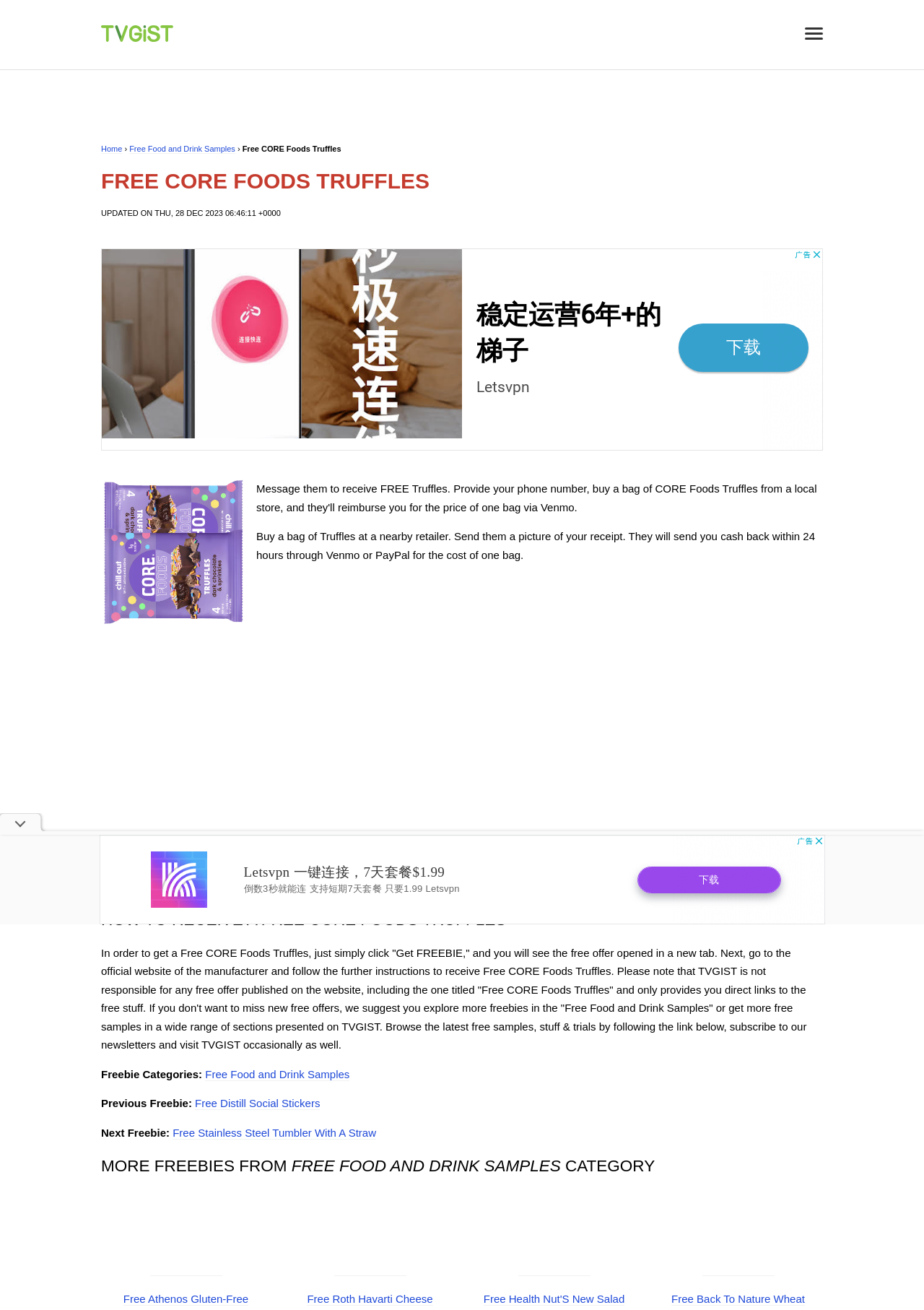Utilize the details in the image to thoroughly answer the following question: How many freebies are listed under the 'MORE FREEBIES FROM FREE FOOD AND DRINK SAMPLES CATEGORY' section?

The webpage lists four freebies under the 'MORE FREEBIES FROM FREE FOOD AND DRINK SAMPLES CATEGORY' section, namely 'Free Athenos Gluten-Free Whipped Feta', 'Free Roth Havarti Cheese', 'Free Health Nut'S New Salad Dressings', and 'Free Back To Nature Wheat Crackers'.